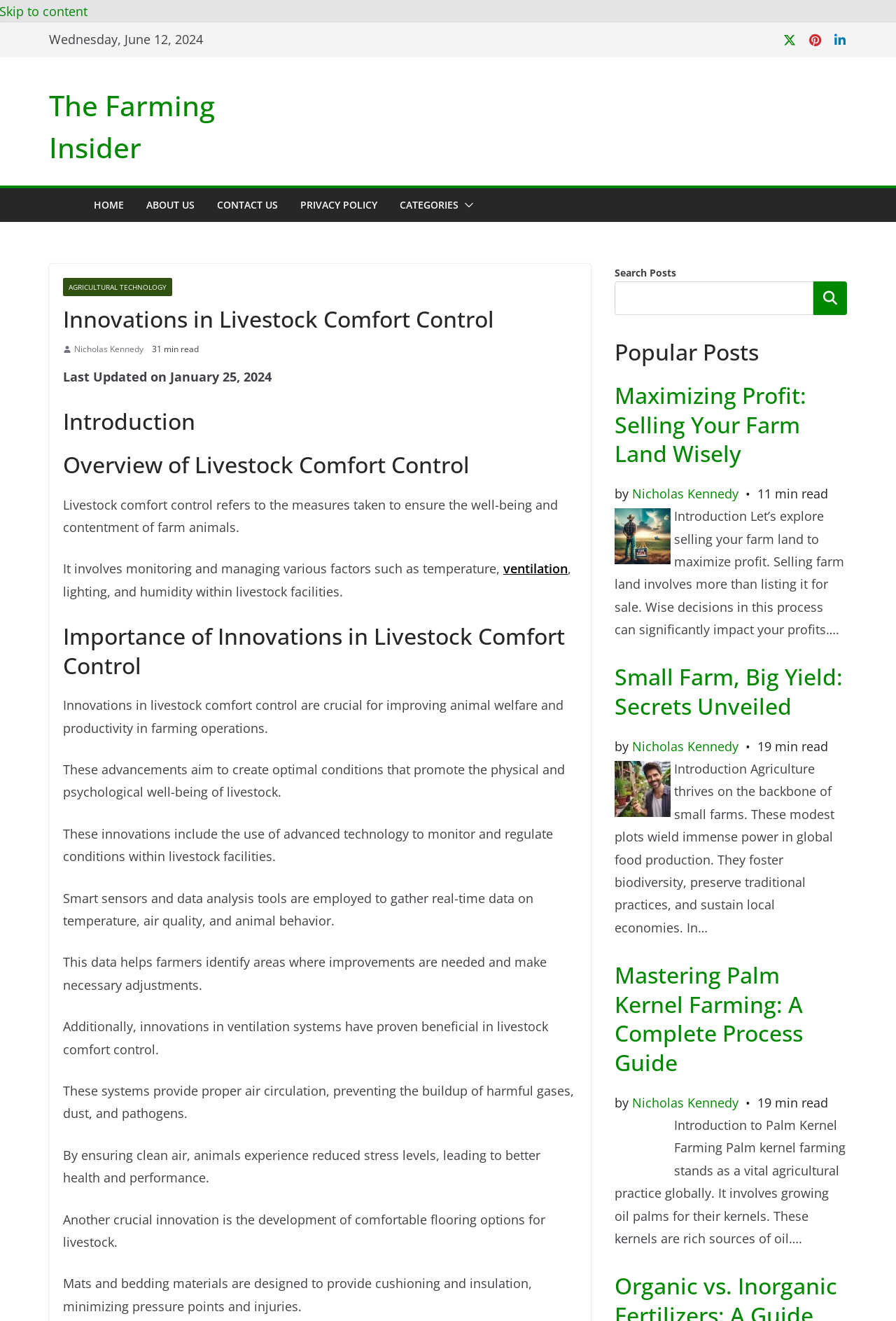Find the bounding box coordinates for the area that must be clicked to perform this action: "Search for posts".

[0.686, 0.213, 0.908, 0.239]